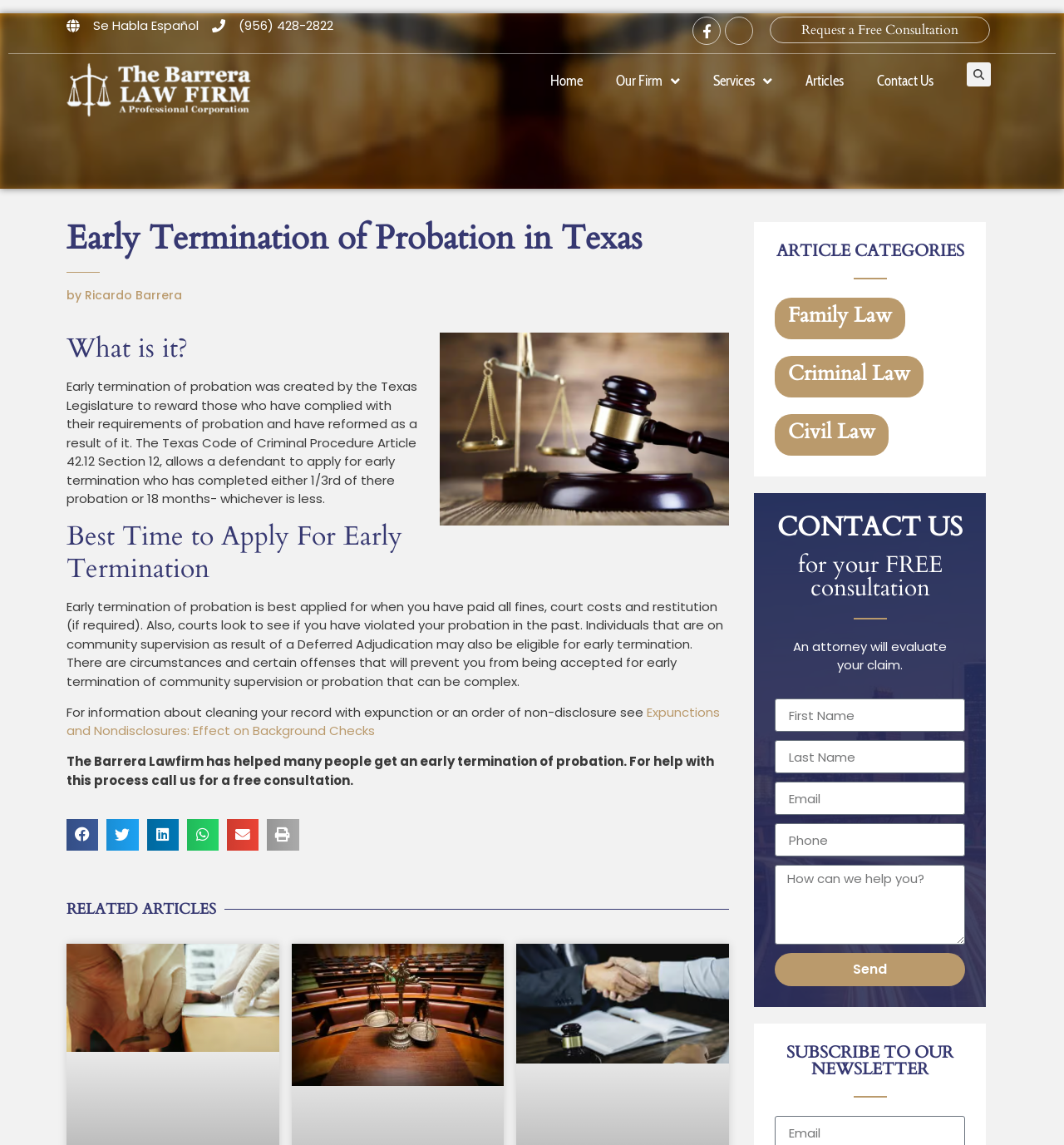Please specify the bounding box coordinates of the element that should be clicked to execute the given instruction: 'Click the 'Request a Free Consultation' link'. Ensure the coordinates are four float numbers between 0 and 1, expressed as [left, top, right, bottom].

[0.724, 0.015, 0.931, 0.038]